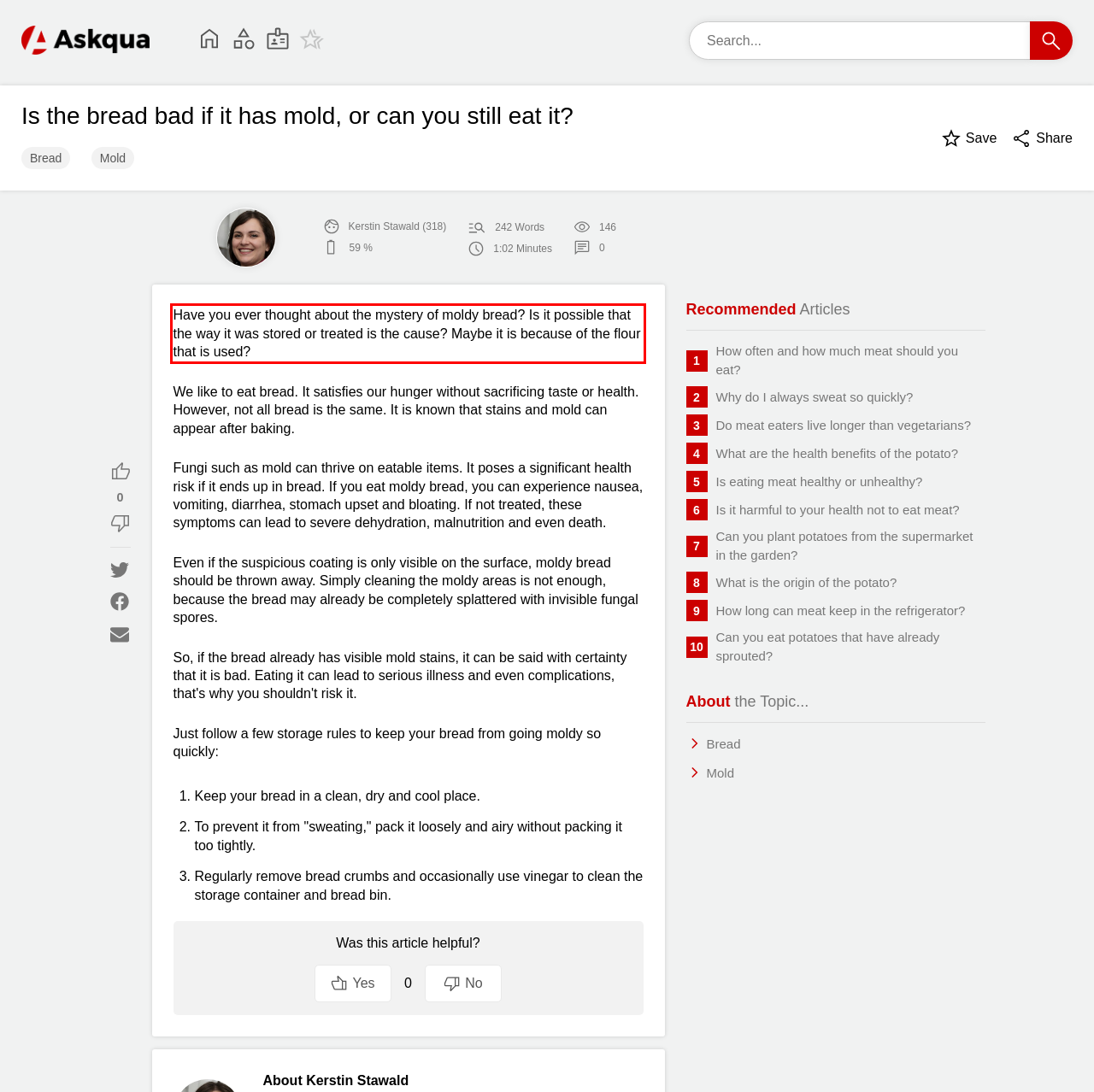Extract and provide the text found inside the red rectangle in the screenshot of the webpage.

Have you ever thought about the mystery of moldy bread? Is it possible that the way it was stored or treated is the cause? Maybe it is because of the flour that is used?